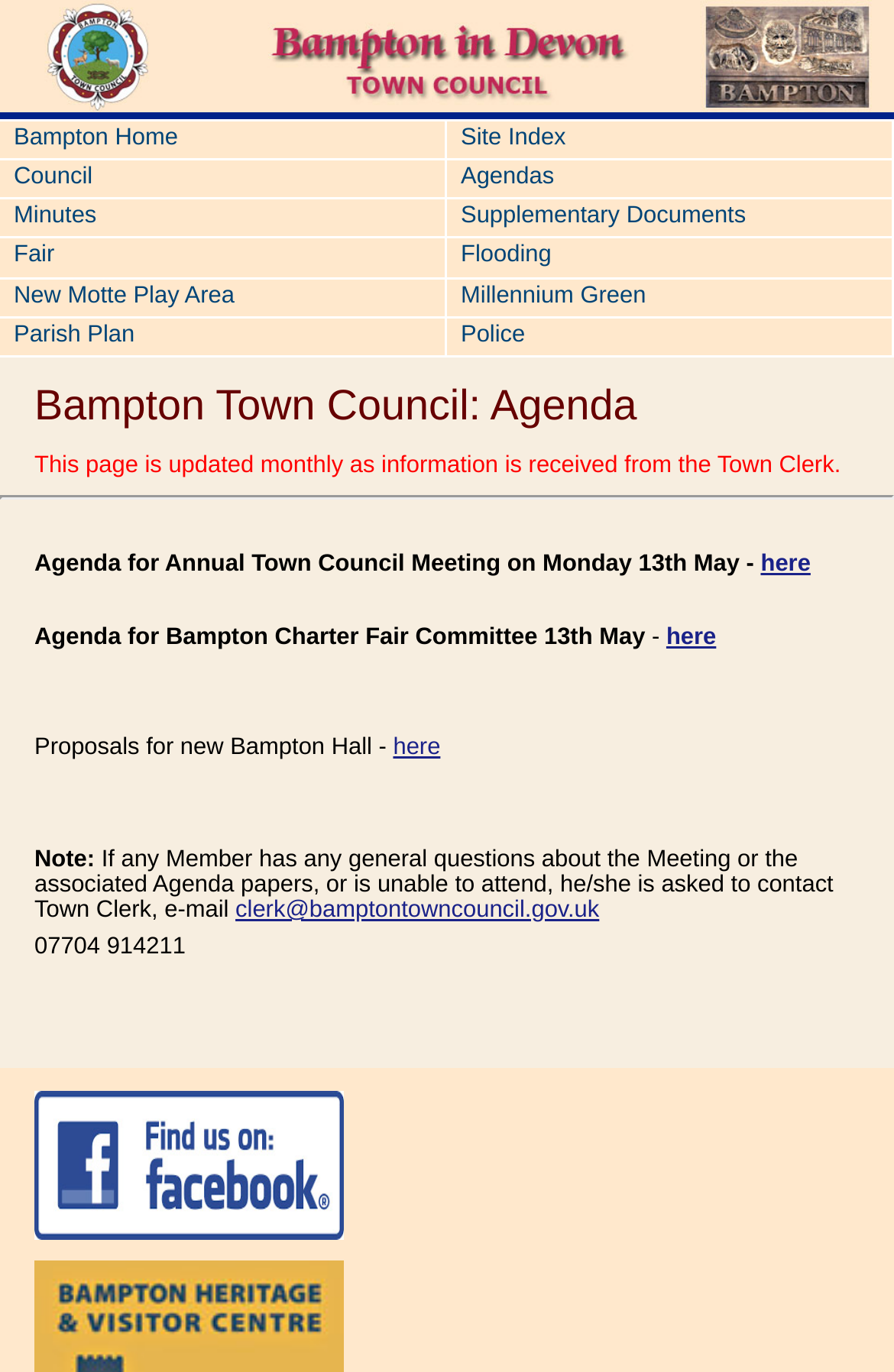Please locate the bounding box coordinates of the element that should be clicked to achieve the given instruction: "Click Bampton Home".

[0.0, 0.088, 0.5, 0.115]